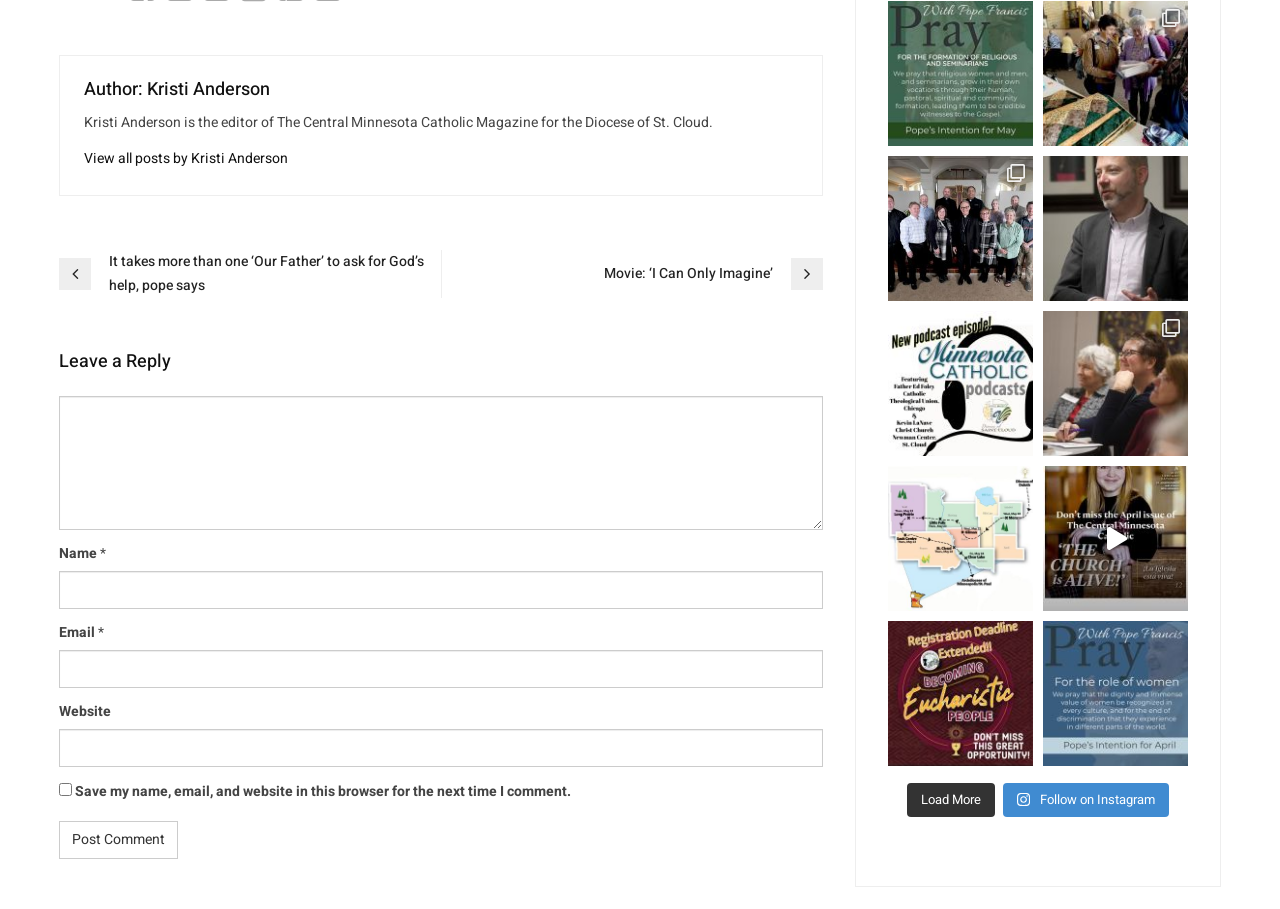Answer succinctly with a single word or phrase:
What is the purpose of the checkbox in the comment section?

To save user information